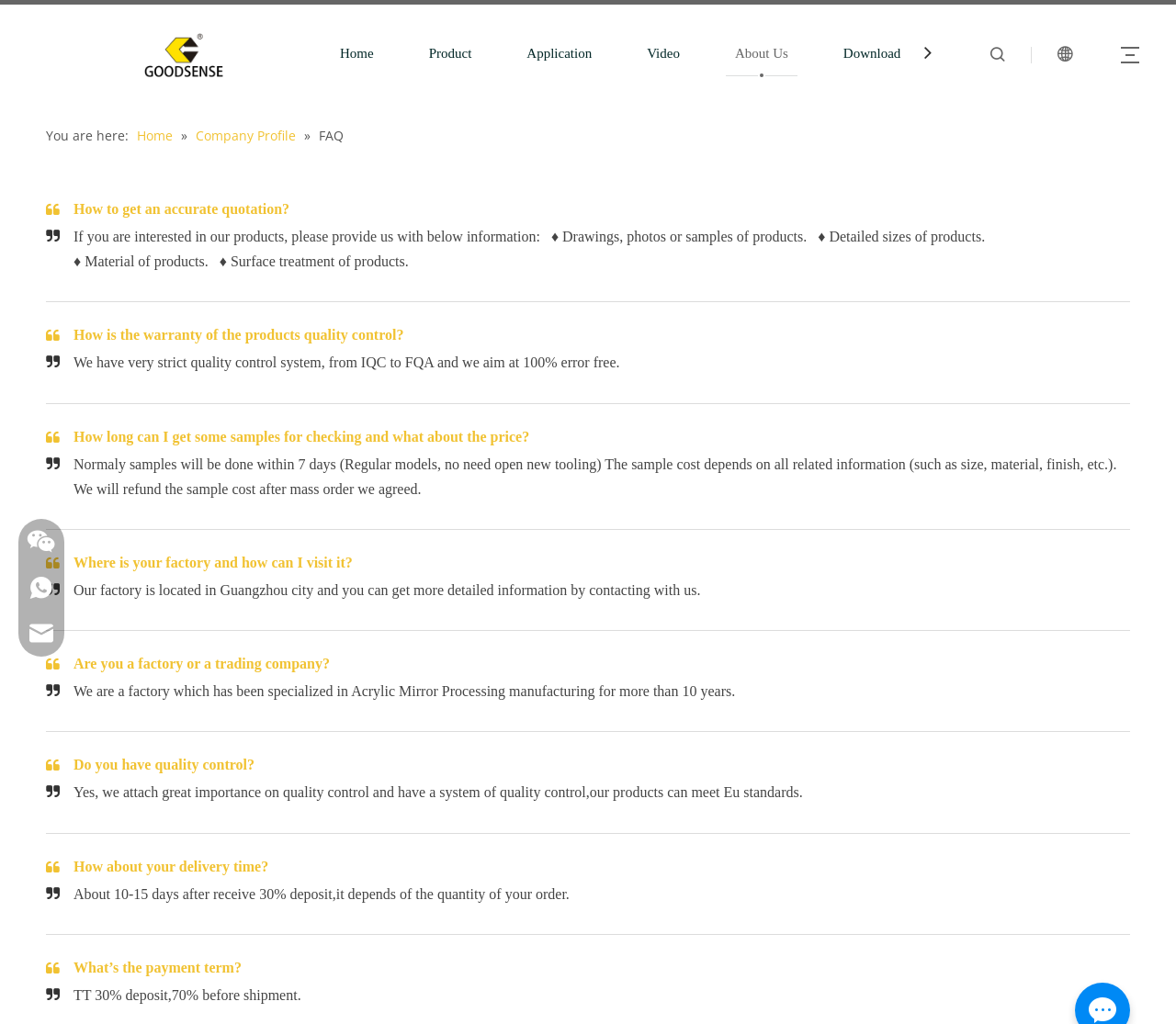Determine the bounding box coordinates of the UI element described below. Use the format (top-left x, top-left y, bottom-right x, bottom-right y) with floating point numbers between 0 and 1: Video

[0.527, 0.04, 0.602, 0.065]